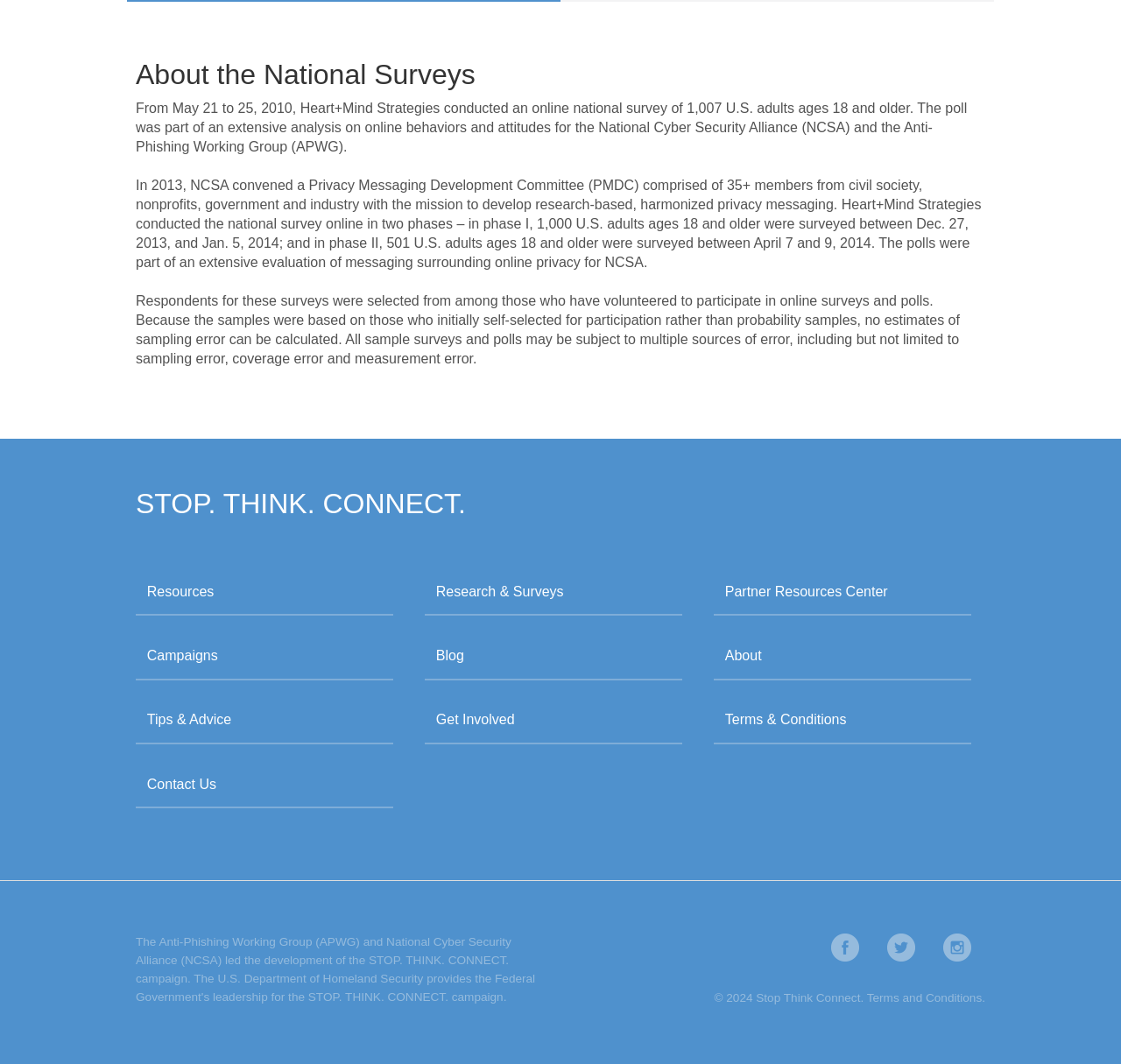Find the bounding box coordinates corresponding to the UI element with the description: "Contact Us". The coordinates should be formatted as [left, top, right, bottom], with values as floats between 0 and 1.

[0.121, 0.716, 0.351, 0.76]